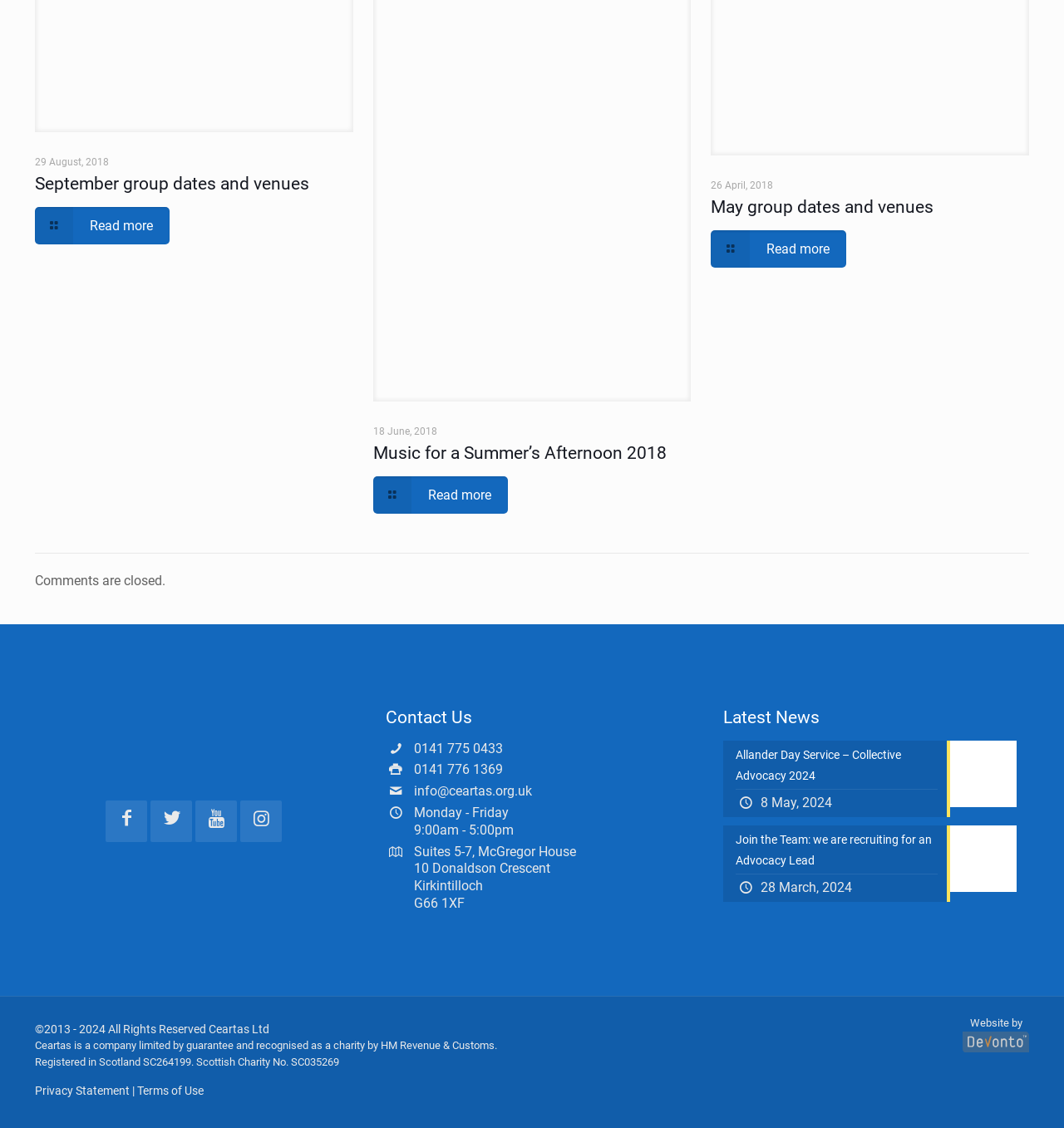What is the name of the company that developed the website?
Using the image as a reference, answer the question in detail.

I found the name of the company by looking at the footer section, where it is listed as 'Website by' with an image, but the image does not have a descriptive text, so I couldn't determine the exact name of the company.